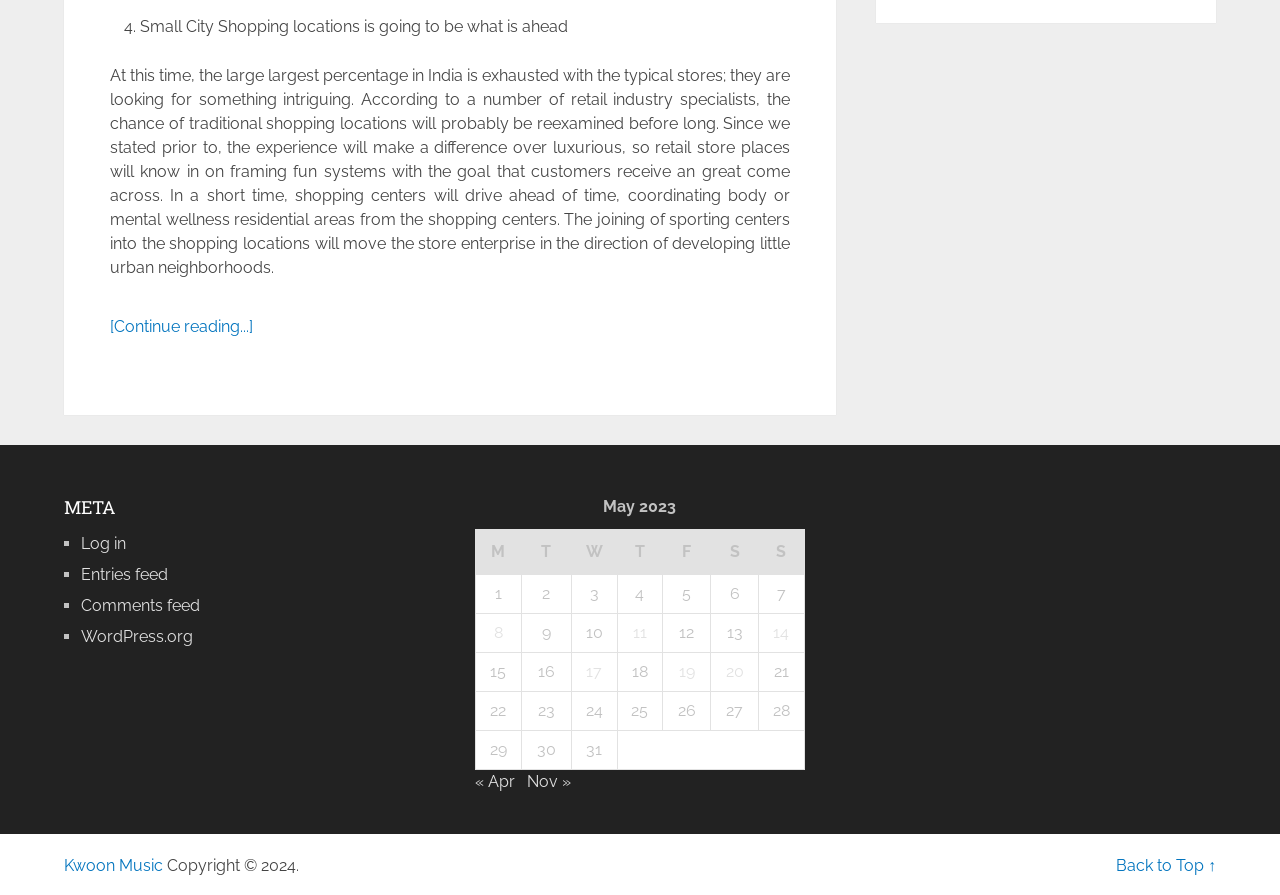Pinpoint the bounding box coordinates of the element to be clicked to execute the instruction: "Read more about Small City Shopping locations".

[0.086, 0.355, 0.198, 0.376]